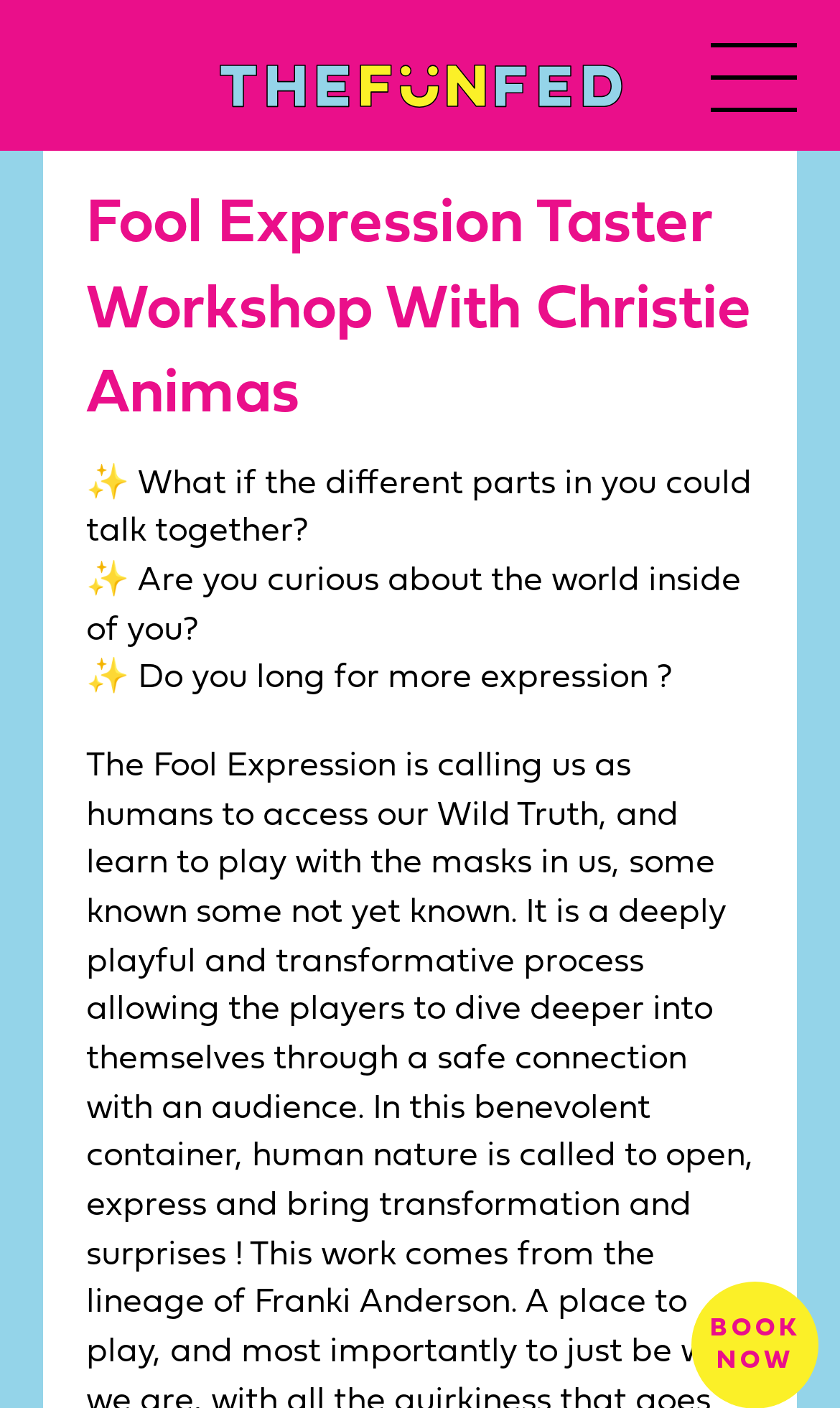Answer the following query concisely with a single word or phrase:
What is the name of the organization?

The Fun Fed